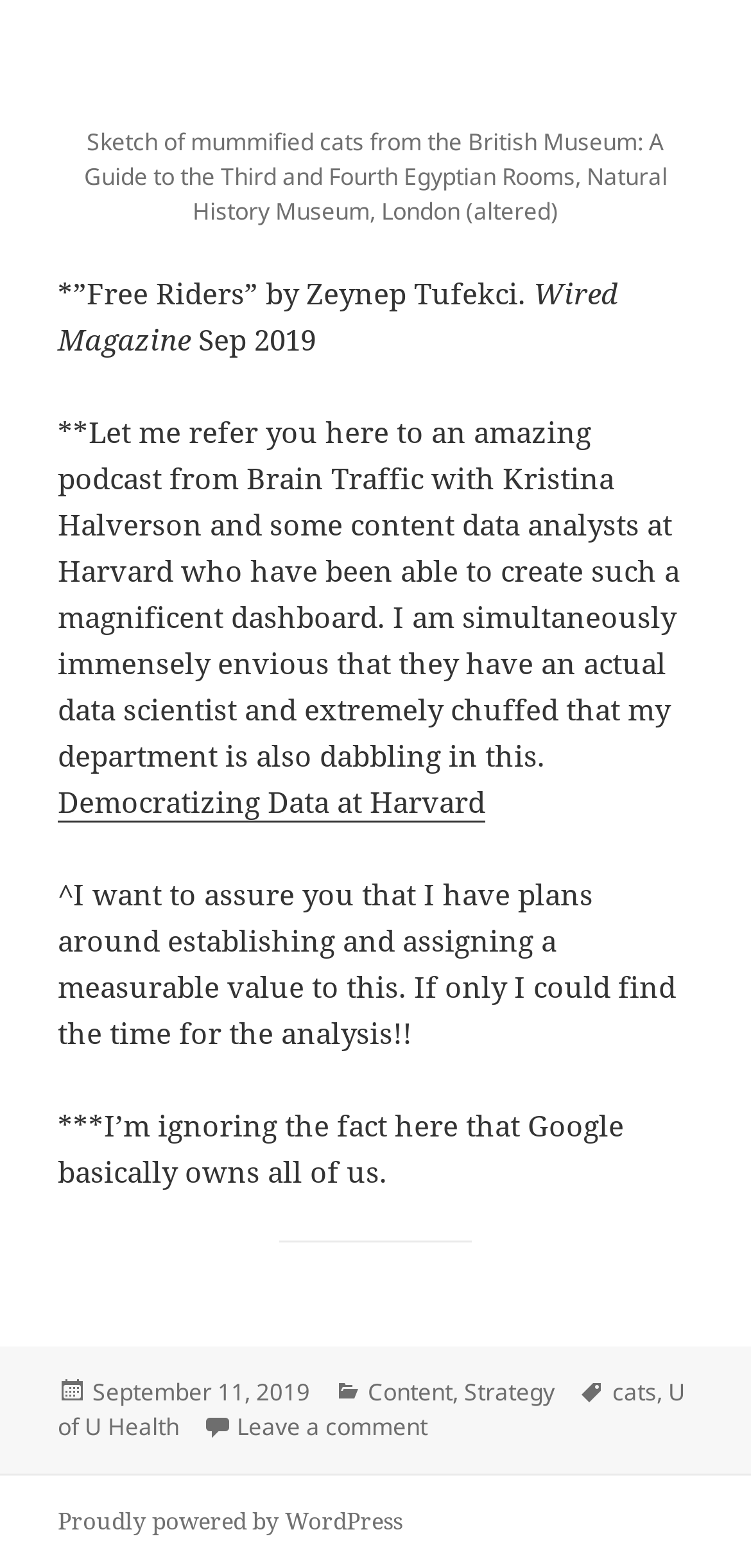Reply to the question with a brief word or phrase: What is the date of the article?

Sep 2019